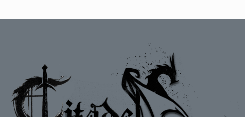Provide a thorough and detailed caption for the image.

The image features the word "Citadel" prominently displayed in a stylized font, evoking a sense of fantasy and adventure. The lettering is artistically designed, with elements that suggest strength and mystery, possibly indicating a fortress or a place of refuge in a mythical context. Surrounding the text are dynamic, swirling designs that contribute to the overall dramatic effect, hinting at the themes of creativity and collaborative storytelling that define the Citadel as a safe haven for role players and game masters. The background is a muted gray, allowing the intricate details of the font and designs to stand out more vividly, reinforcing the citadel's role as a central figure in imaginative play.